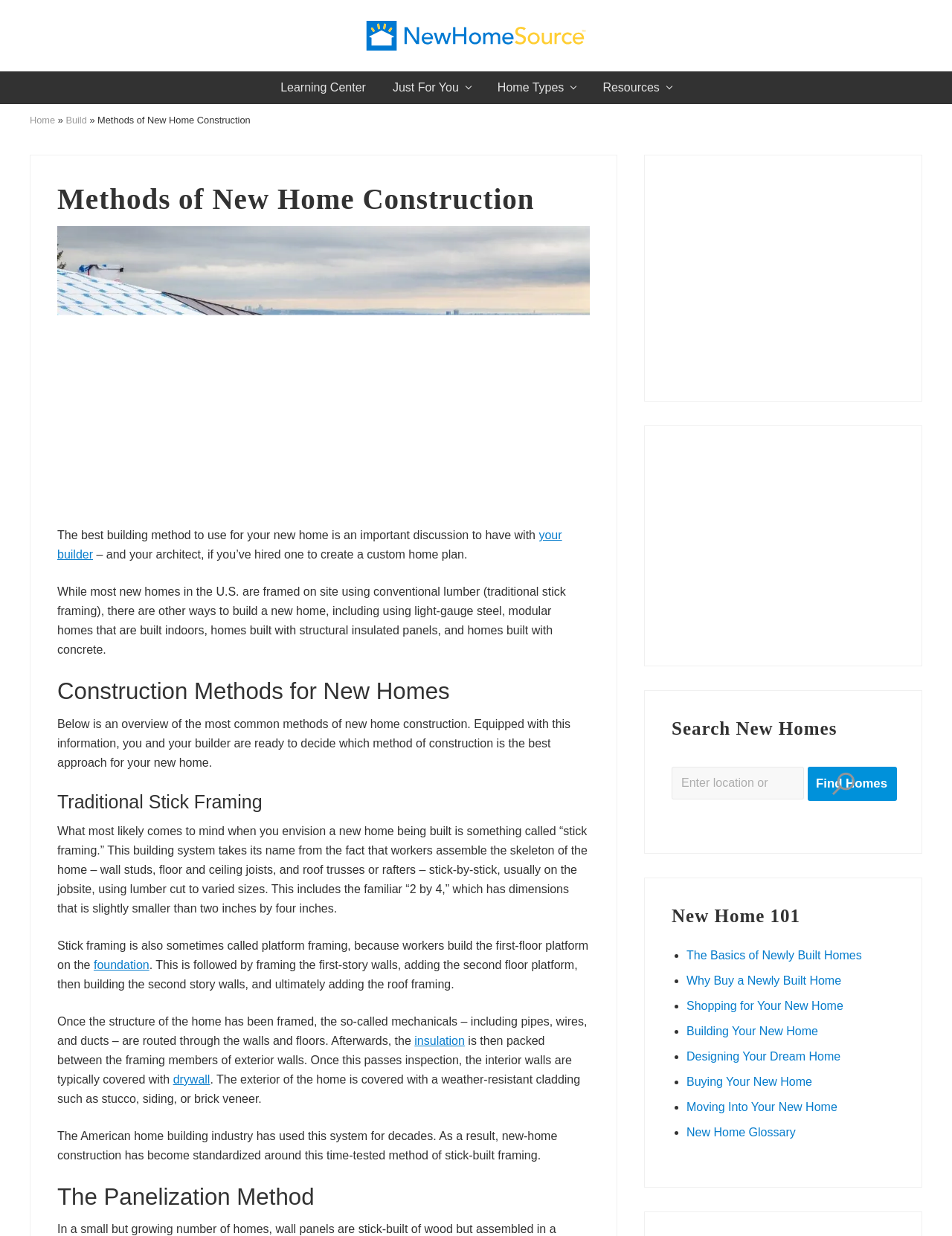Describe all the visual and textual components of the webpage comprehensively.

This webpage is about new home construction methods, with a focus on helping users decide which method is right for their new home. At the top of the page, there is a navigation menu with links to "Learning Center", "Just For You", "Home Types", and "Resources". Below the navigation menu, there is a header section with a link to "Home" and a breadcrumb trail indicating the current page is under the "Build" category.

The main content of the page is divided into sections, starting with an introduction to new home construction methods. This section features a heading, a figure showing a home under construction, and a paragraph of text discussing the importance of choosing the right construction method. Below this introduction, there is a section titled "Construction Methods for New Homes", which provides an overview of the different methods of new home construction.

The first method discussed is traditional stick framing, which is explained in detail with multiple paragraphs of text. This section also includes links to related topics, such as "foundation" and "insulation". Following this, there is a section titled "The Panelization Method", which is likely to discuss an alternative construction method.

On the right-hand side of the page, there is a primary sidebar with a search function, allowing users to search for new homes. Below the search function, there are links to related topics, such as "The Basics of Newly Built Homes" and "Why Buy a Newly Built Home", organized in a list with bullet points.